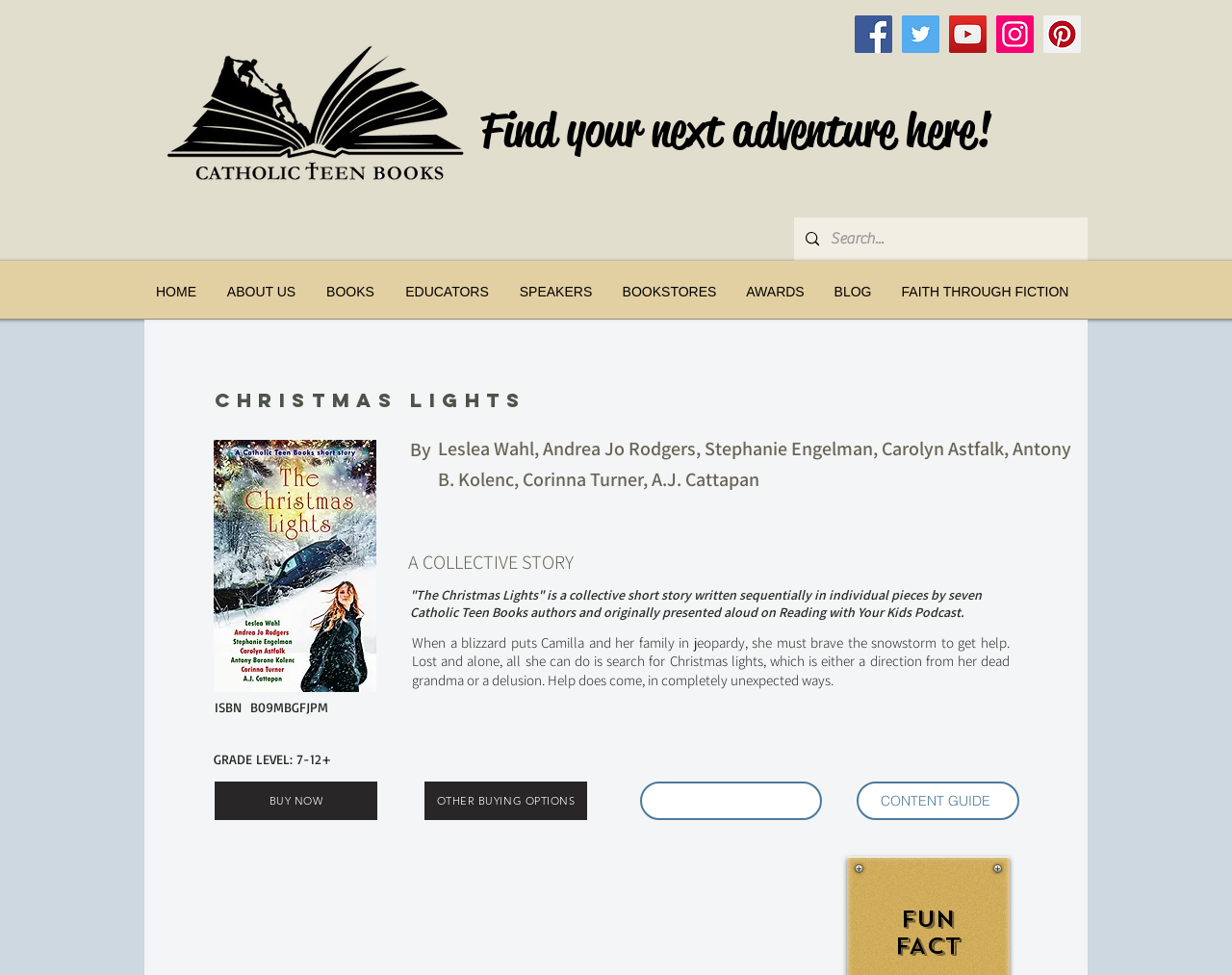Provide a short, one-word or phrase answer to the question below:
How many social media links are there?

5